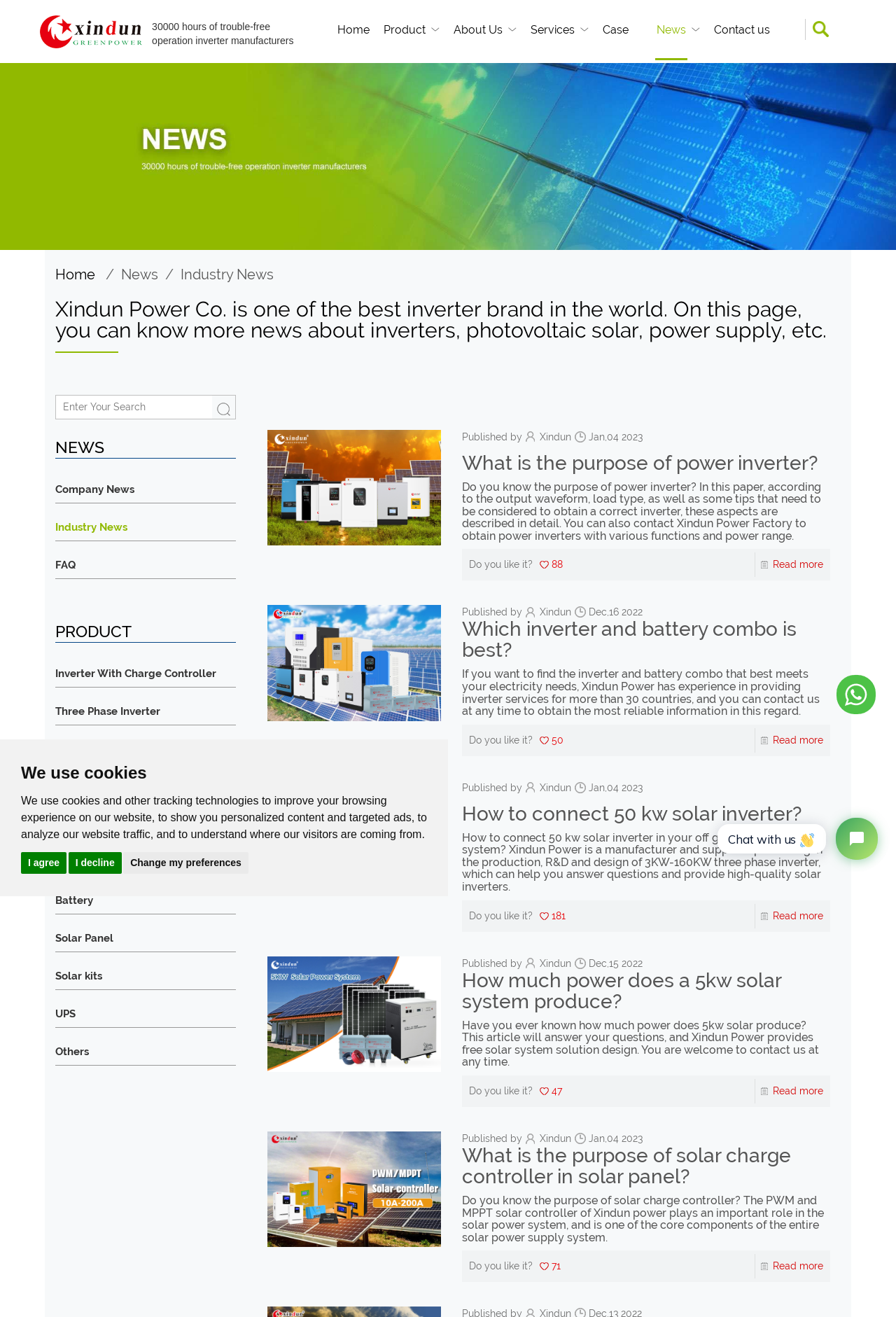Respond to the following query with just one word or a short phrase: 
What is the topic of the article 'What is the purpose of power inverter?'?

Power inverter purpose